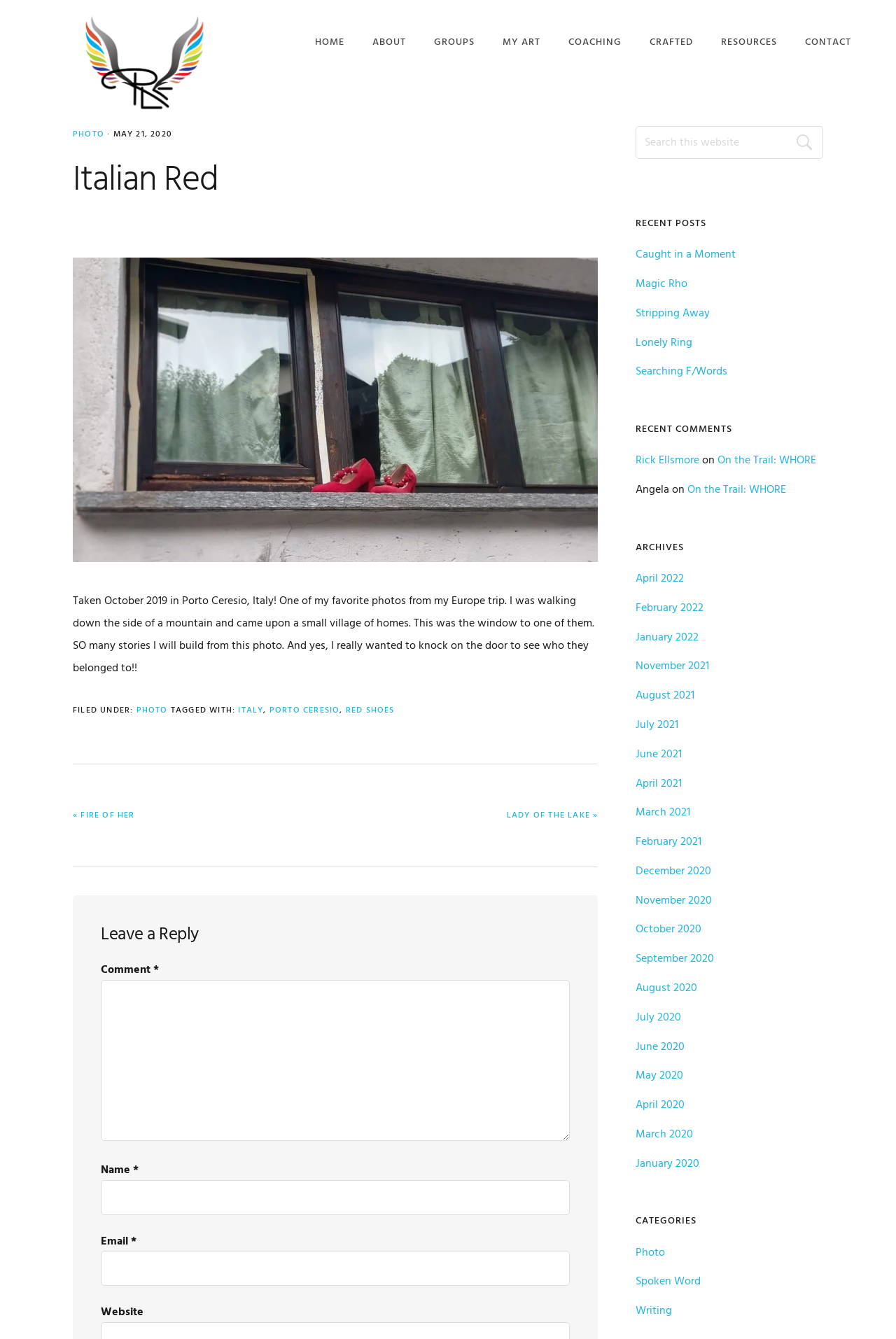Provide a thorough summary of the webpage.

This webpage is a personal blog post titled "Italian Red" by Rick Ellsmore. At the top of the page, there are three "Skip to" links for primary navigation, main content, and primary sidebar. Below these links, the website's title "rickellsmore.com" is displayed, followed by a main navigation menu with links to various sections such as "HOME", "ABOUT", "GROUPS", "MY ART", "COACHING", "RESOURCES", and "CONTACT".

The main content area is divided into two sections. On the left side, there is a blog post with a title "Italian Red" and a figure containing an image. Below the image, there is a descriptive text about the photo, which was taken in Porto Ceresio, Italy, in October 2019. The text also mentions the author's experience of walking down the side of a mountain and coming upon a small village of homes.

On the right side, there is a sidebar with several sections. The top section is a search bar with a label "Search this website". Below the search bar, there are links to recent posts, including "Caught in a Moment", "Magic Rho", "Stripping Away", and others. Further down, there are links to recent comments, archives, and other sections.

At the bottom of the page, there is a footer section with links to previous and next posts, as well as a section for reader interactions, including a comment form with fields for name, email, and website.